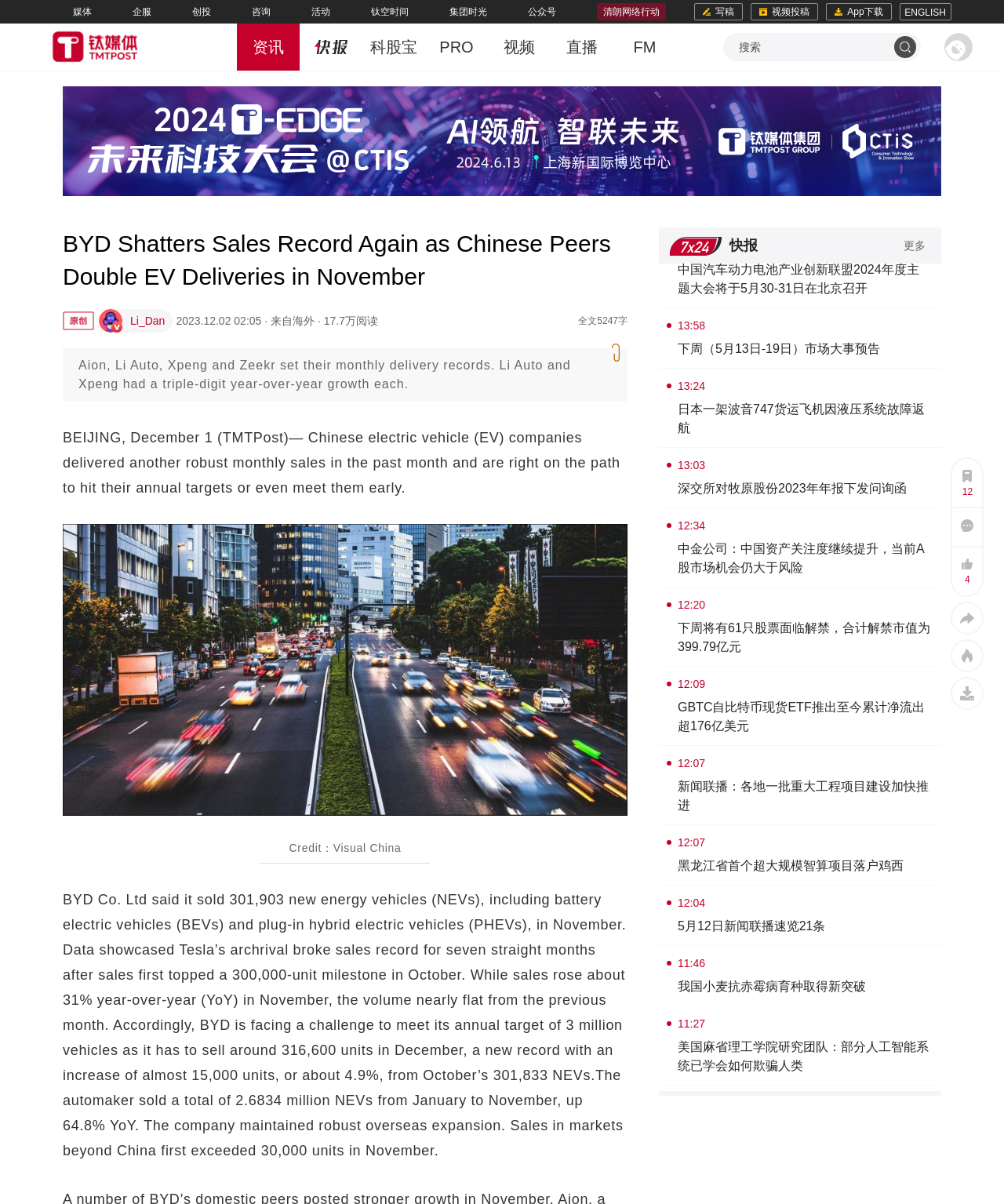Determine the bounding box coordinates of the clickable region to execute the instruction: "check the latest news". The coordinates should be four float numbers between 0 and 1, denoted as [left, top, right, bottom].

[0.656, 0.031, 0.938, 0.097]